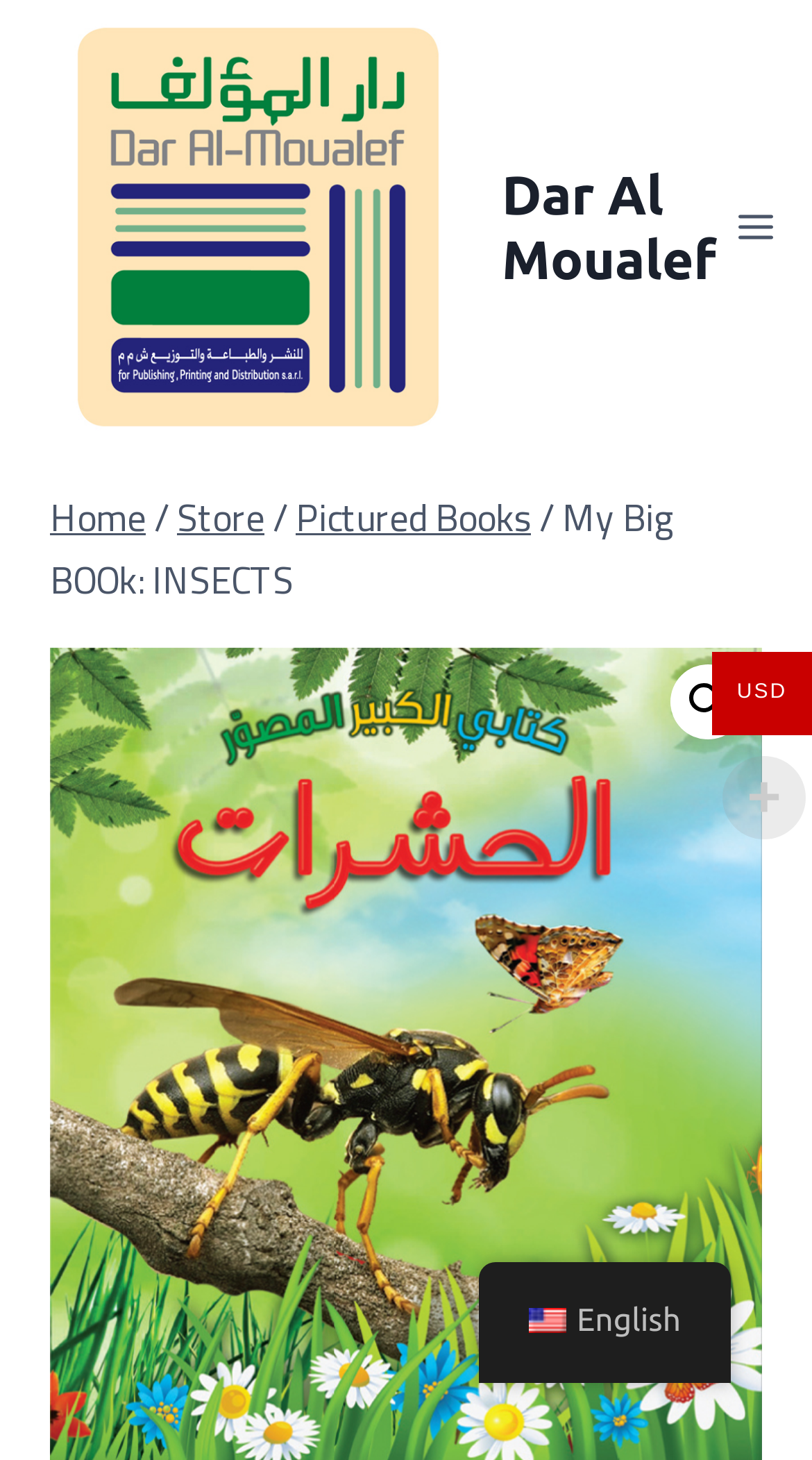What is the currency used on this webpage?
Using the visual information, answer the question in a single word or phrase.

USD